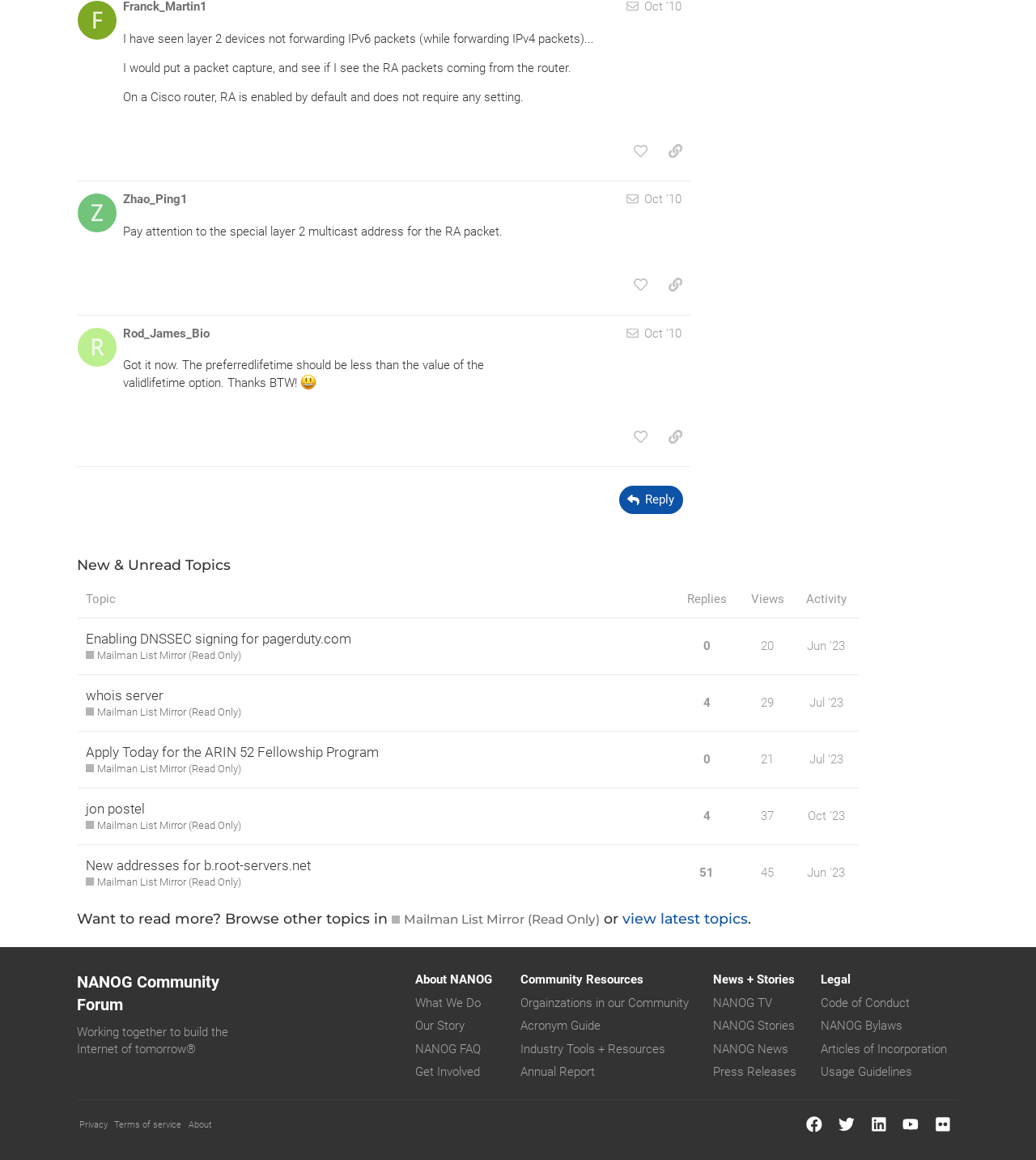Please locate the bounding box coordinates of the element that needs to be clicked to achieve the following instruction: "Like this post". The coordinates should be four float numbers between 0 and 1, i.e., [left, top, right, bottom].

[0.604, 0.118, 0.633, 0.142]